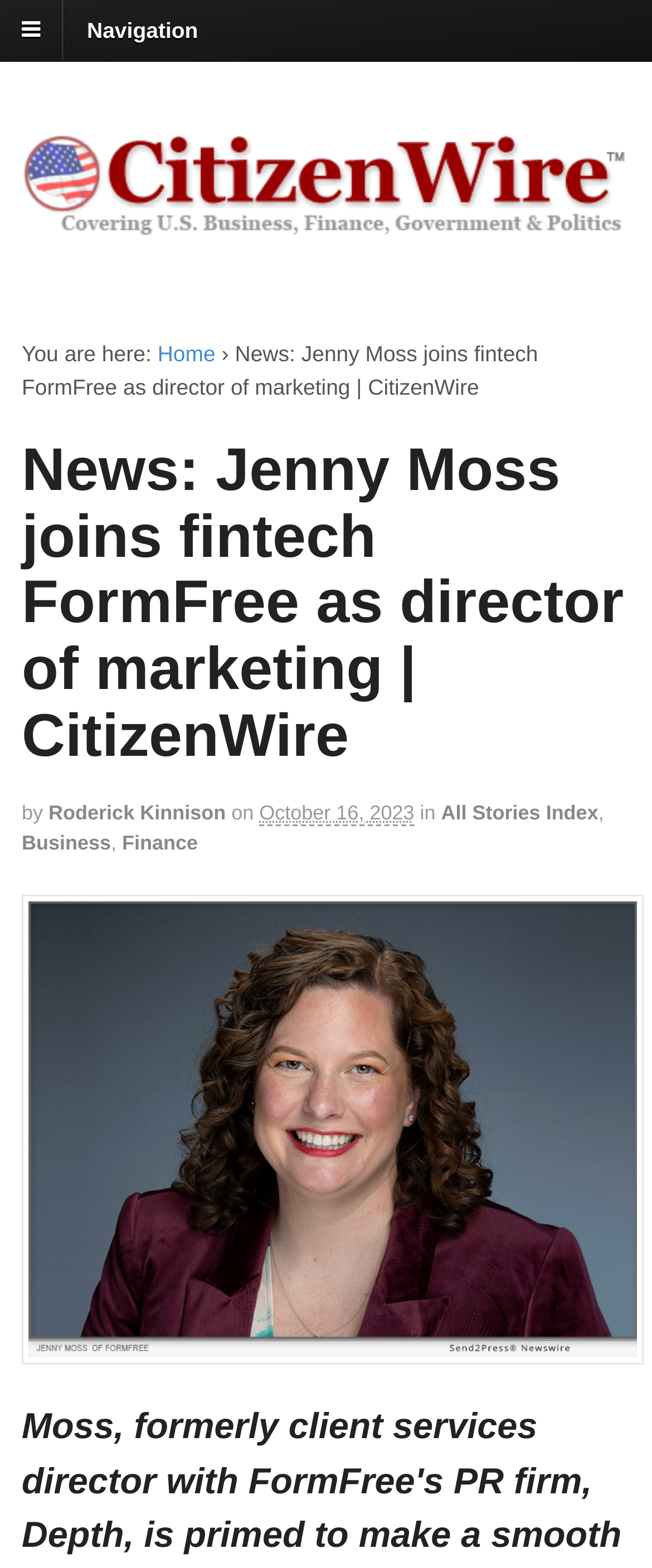Determine the webpage's heading and output its text content.

News: Jenny Moss joins fintech FormFree as director of marketing | CitizenWire